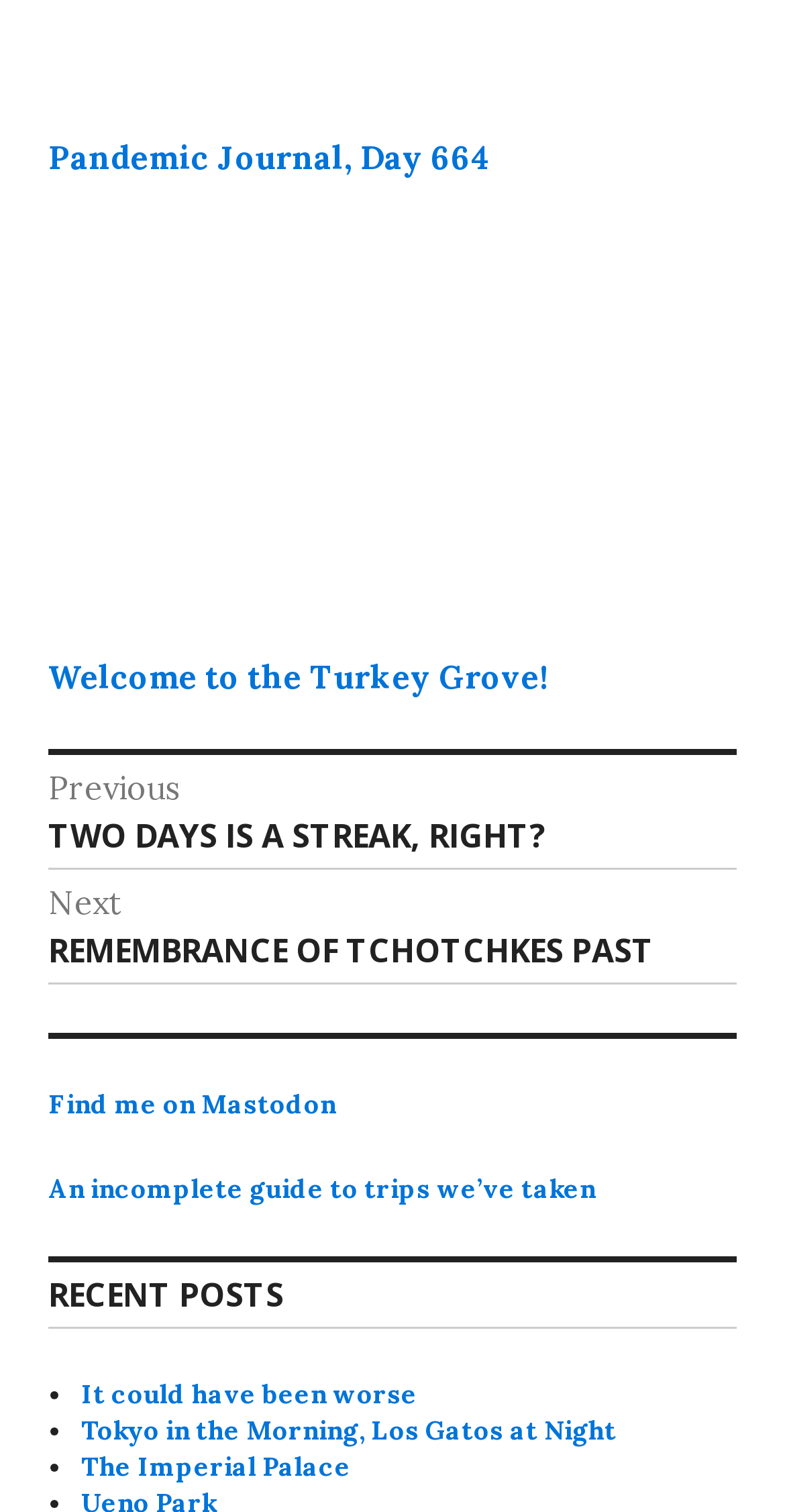What is the title of the second recent post?
Answer the question with a single word or phrase, referring to the image.

Tokyo in the Morning, Los Gatos at Night